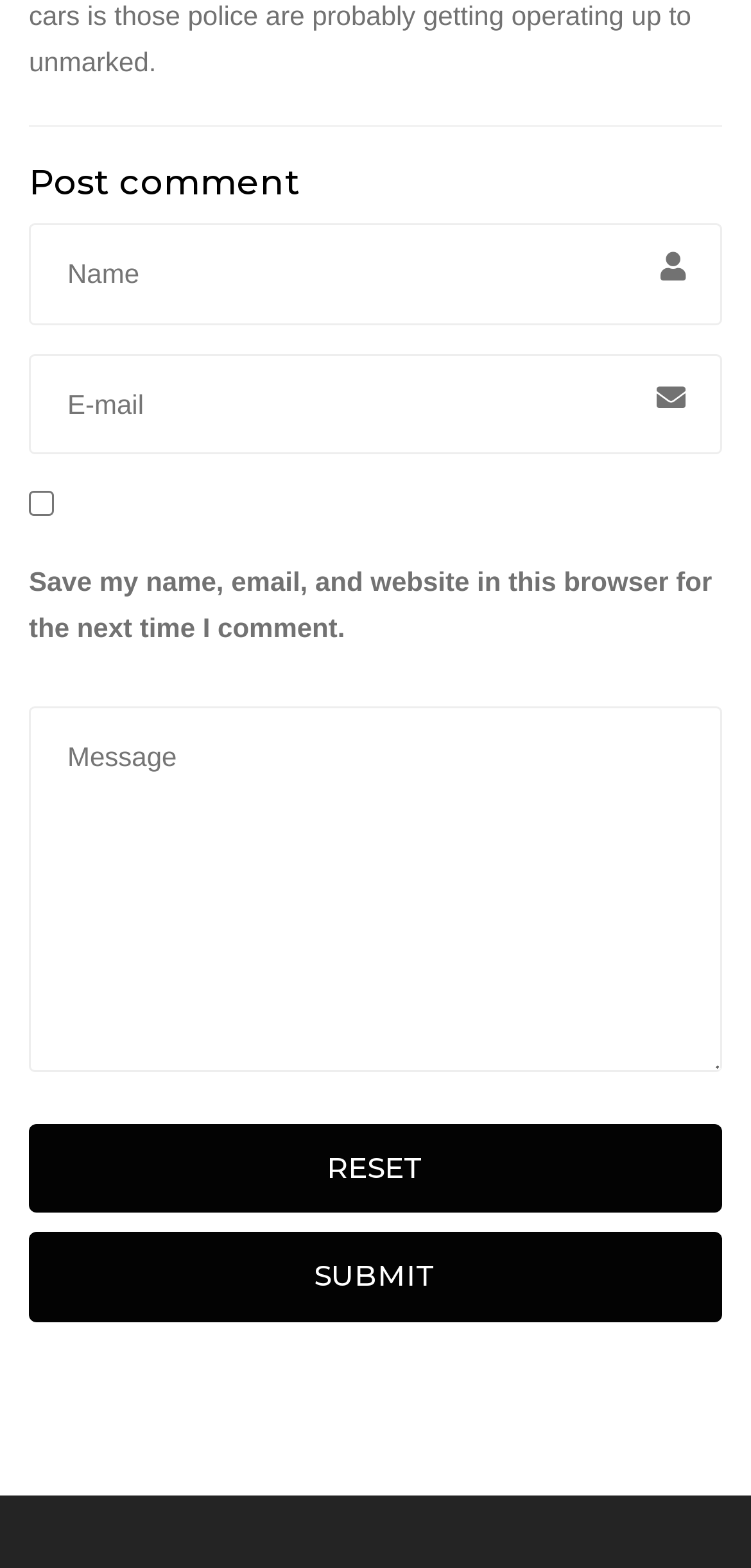Carefully examine the image and provide an in-depth answer to the question: What is the function of the 'RESET' button?

The 'RESET' button is located above the 'SUBMIT' button and is likely used to clear the data entered in the form, allowing users to start over if they make a mistake or change their mind.